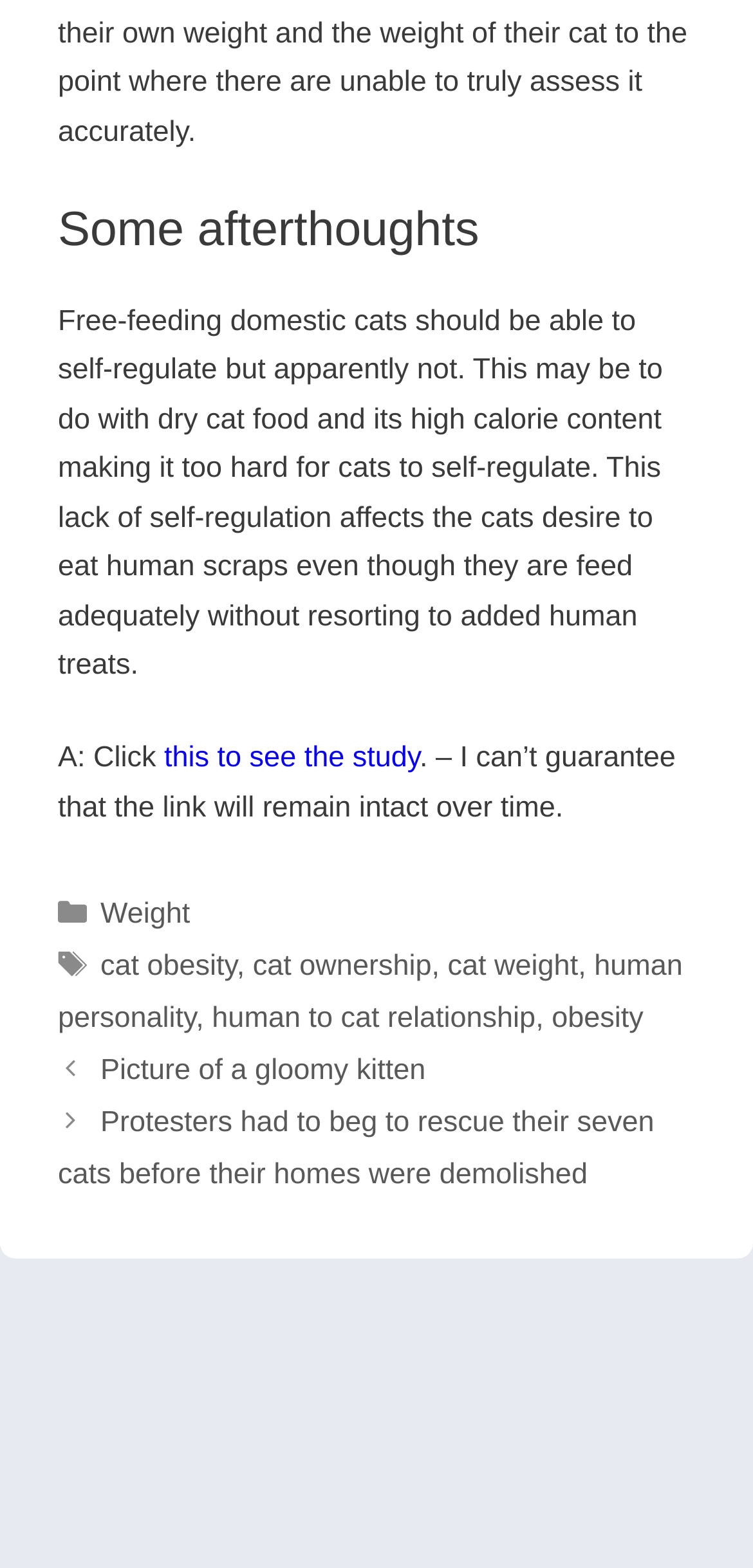Can you give a detailed response to the following question using the information from the image? What is the relationship between humans and cats mentioned in the webpage?

The webpage mentions the relationship between humans and cats, specifically how humans affect the eating habits of their domestic cats, and also provides a link to a related topic, 'human to cat relationship'.